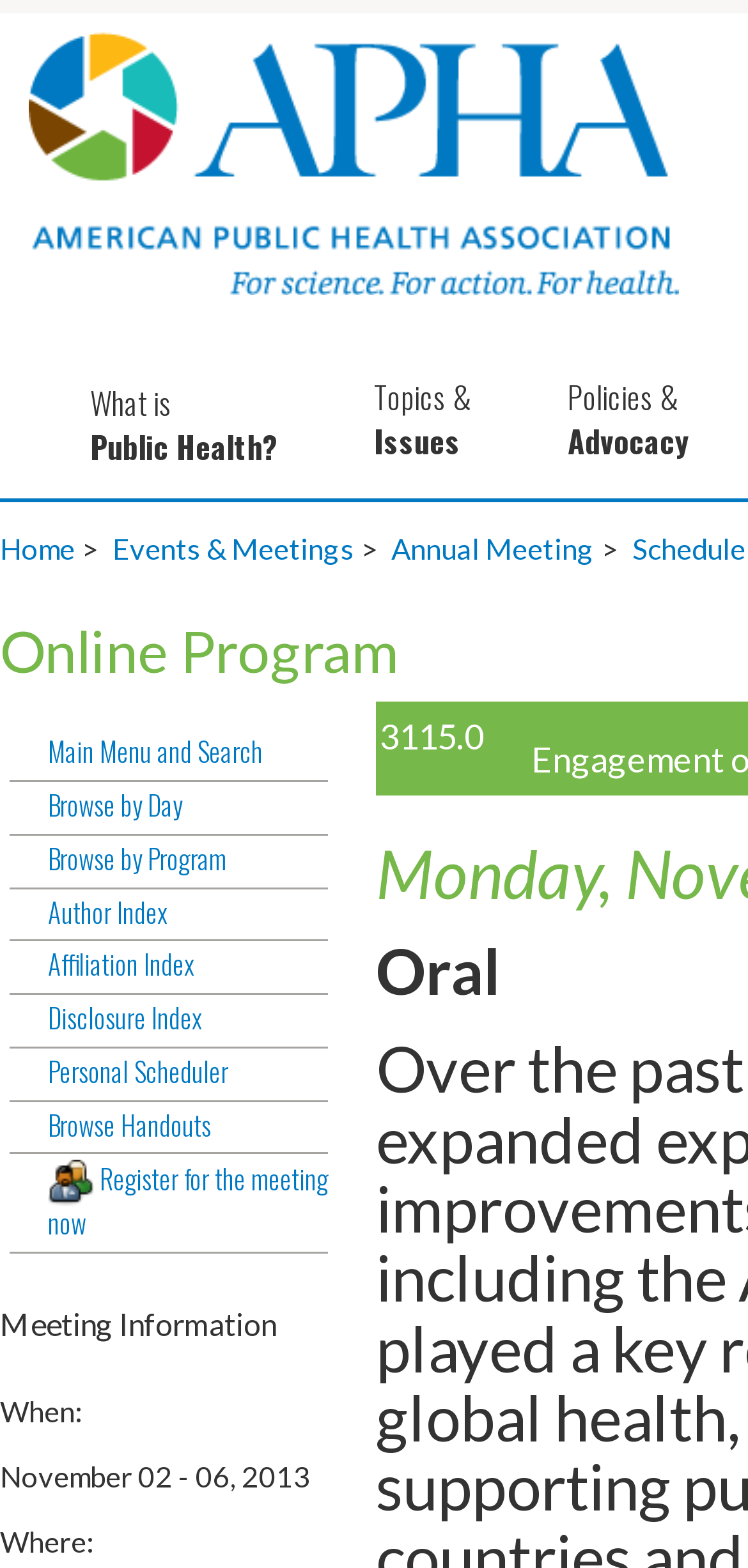Please find the bounding box coordinates of the element that needs to be clicked to perform the following instruction: "go to APHA Home". The bounding box coordinates should be four float numbers between 0 and 1, represented as [left, top, right, bottom].

[0.0, 0.213, 0.933, 0.235]